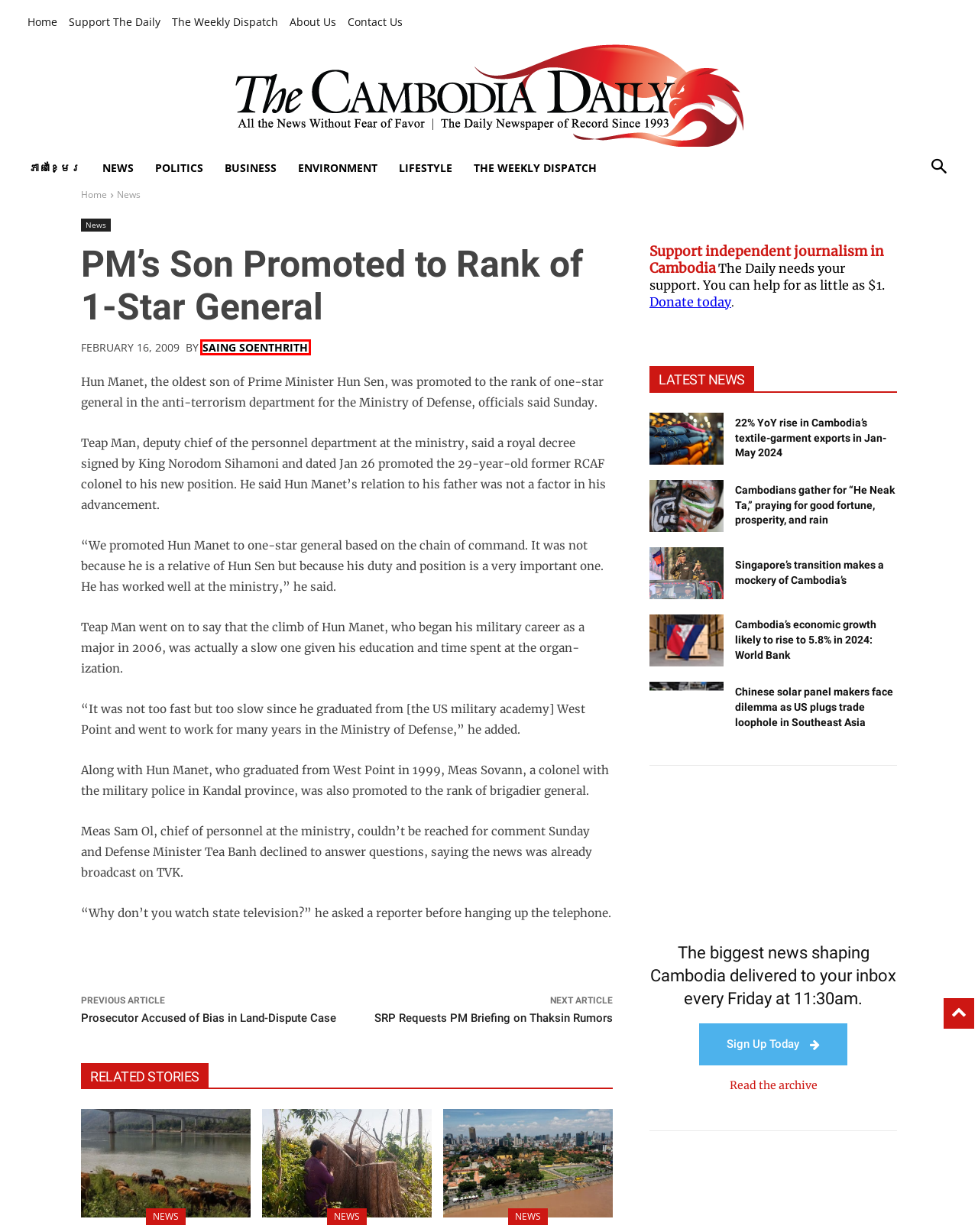You are provided with a screenshot of a webpage that includes a red rectangle bounding box. Please choose the most appropriate webpage description that matches the new webpage after clicking the element within the red bounding box. Here are the candidates:
A. About Us - The Cambodia Daily
B. Business Archives - The Cambodia Daily
C. SRP Requests PM Briefing on Thaksin Rumors - The Cambodia Daily
D. Fundraiser - The Cambodia Daily
E. Saing Soenthrith, Author at The Cambodia Daily
F. Prosecutor Accused of Bias in Land-Dispute Case - The Cambodia Daily
G. Cambodia and Vietnam: When a Canal Should Not Divide - The Cambodia Daily
H. Support The Cambodia Daily - The Cambodia Daily

E